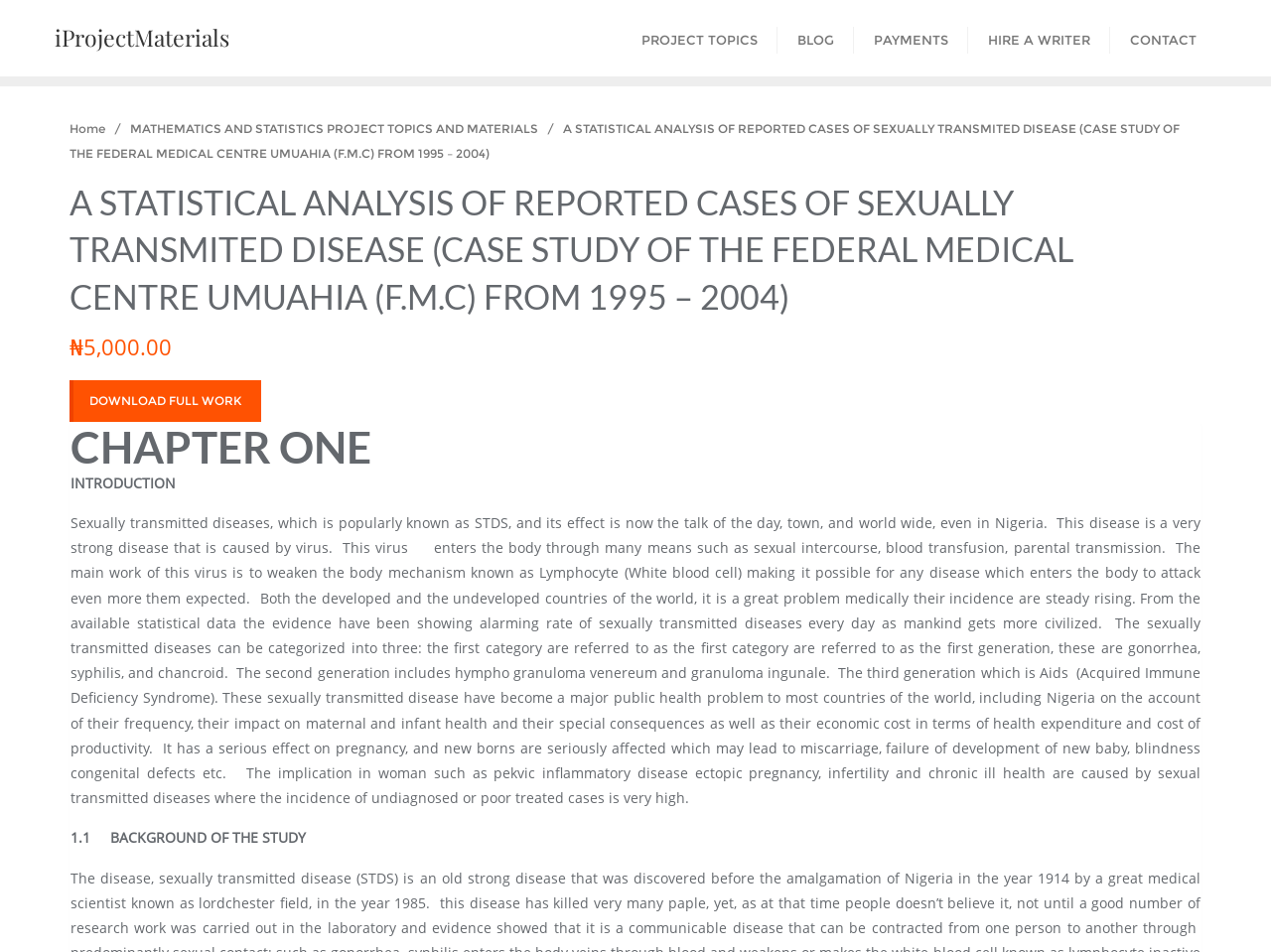Using the elements shown in the image, answer the question comprehensively: What is the cost of the full work?

The cost of the full work is ₦5,000.00, which is indicated by the StaticText '₦5,000.00' next to the button 'DOWNLOAD FULL WORK'.